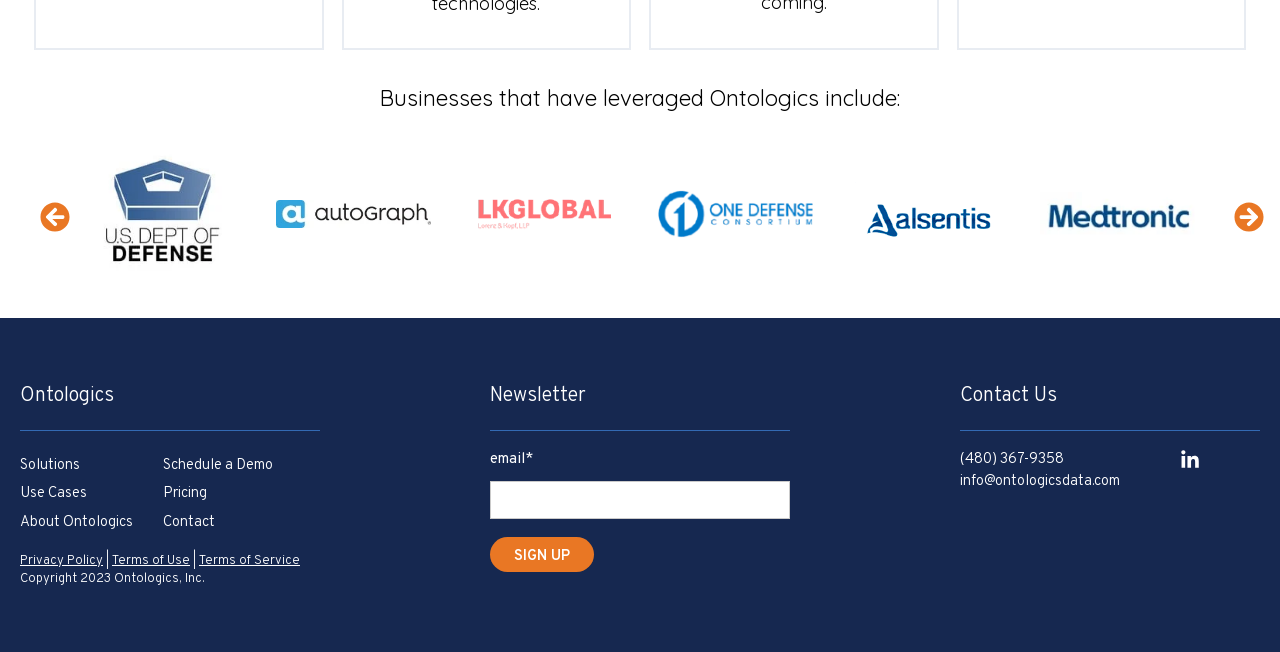What is the purpose of the 'SIGN UP' button?
Please use the image to provide a one-word or short phrase answer.

To sign up for the newsletter